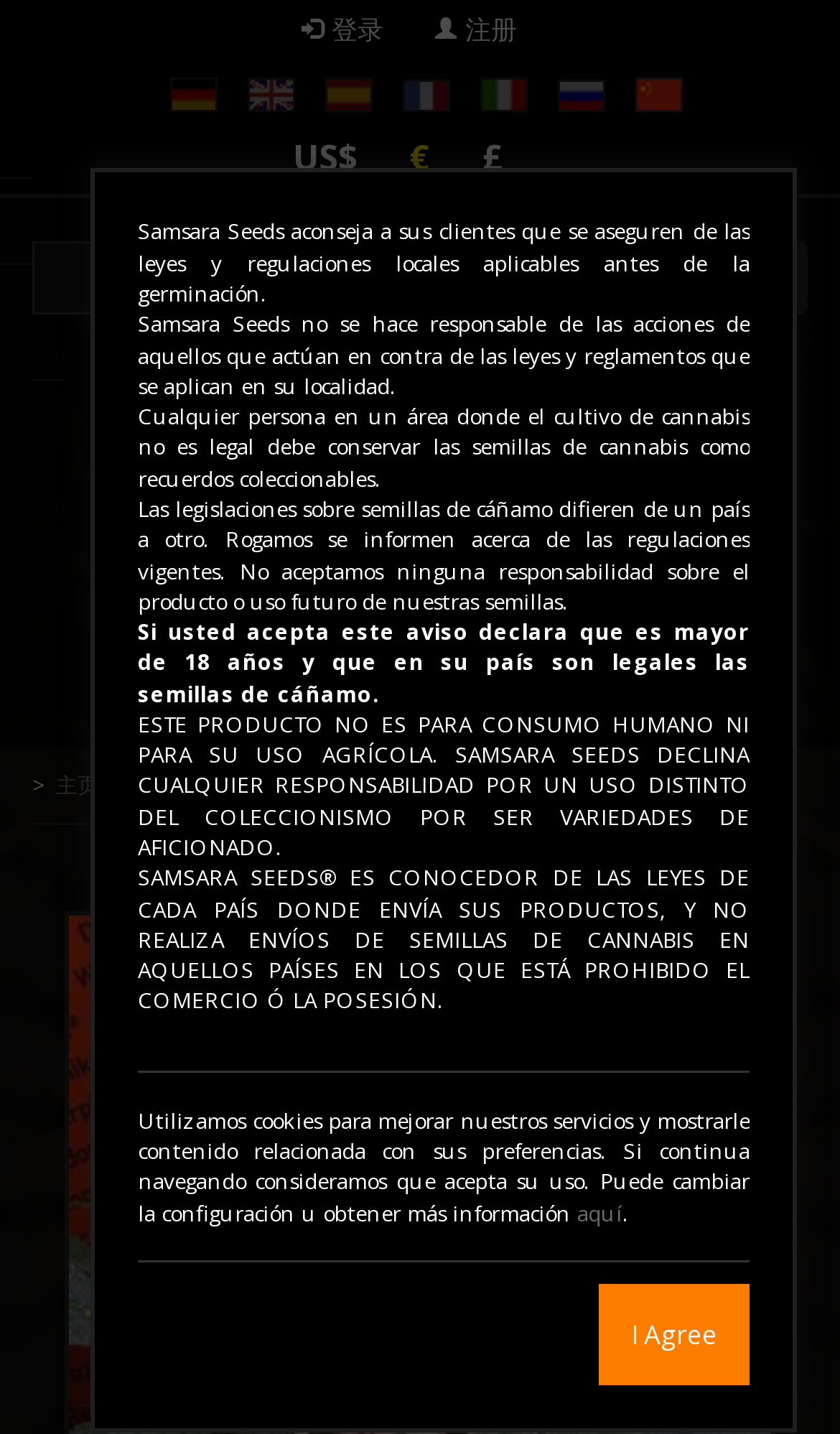Respond to the question below with a single word or phrase:
What is the name of the cannabis seed product?

L.A. Amnesia